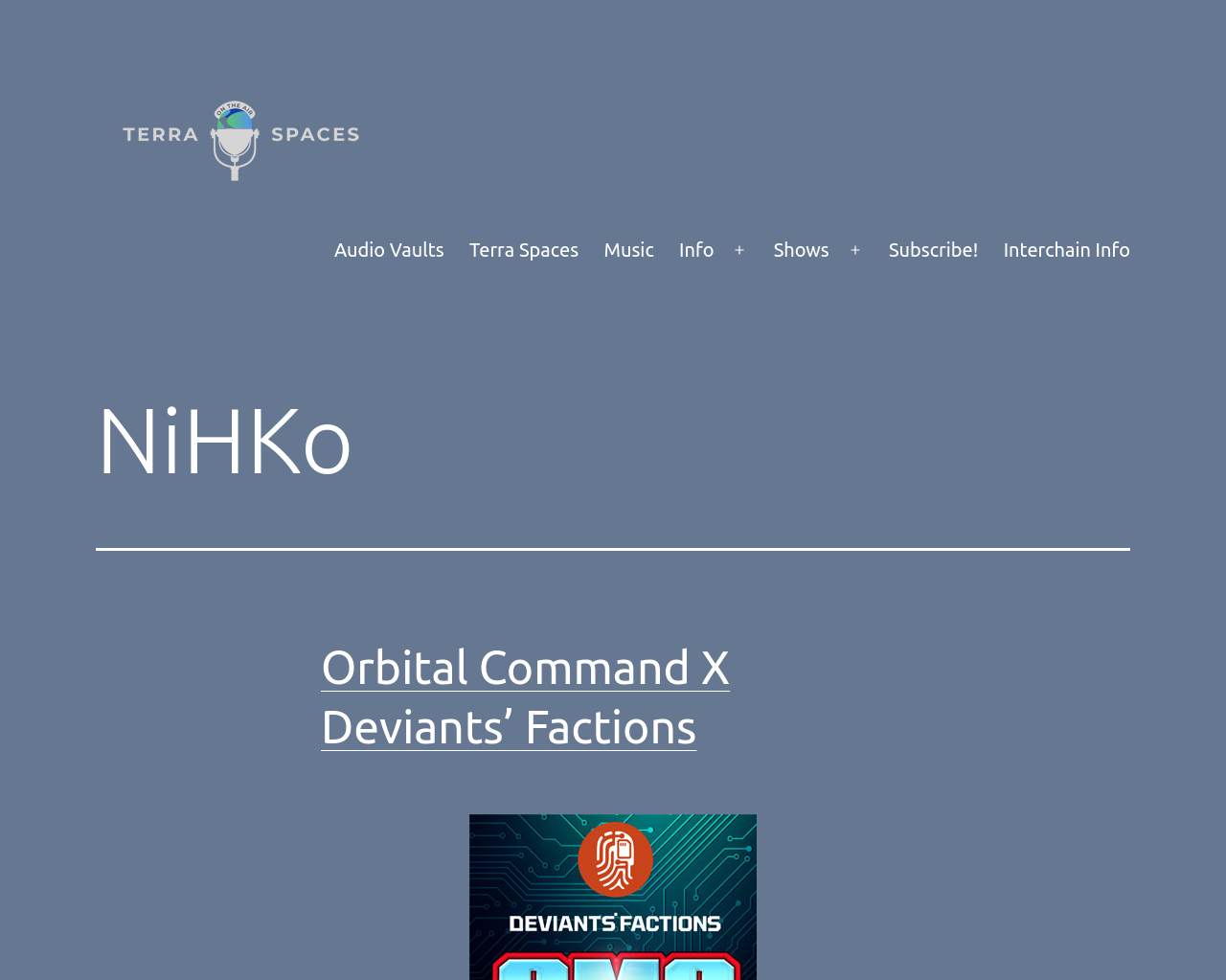Give a full account of the webpage's elements and their arrangement.

The webpage is titled "NiHKo – TerraSpaces" and features a prominent link to "TerraSpaces" at the top-left corner, accompanied by an image with the same name. Below this, there is a navigation menu labeled "Primary menu" that spans most of the width of the page. This menu contains several links, including "Audio Vaults", "Terra Spaces", "Music", "Info", "Shows", "Subscribe!", and "Interchain Info", arranged horizontally from left to right.

Above the navigation menu, there is a header section with a heading that reads "Tag: NiHKo". Below this heading, there is a subheading that reads "Orbital Command X Deviants’ Factions", which is also a link. This subheading is positioned roughly in the middle of the page, with the link "Orbital Command X Deviants’ Factions" situated below it.

There are two buttons labeled "Open menu" on the page, both of which are located within the navigation menu. The page has a total of 9 links, 2 buttons, and 3 headings. The image "TerraSpaces" is the only image on the page, and it is positioned at the top-left corner.